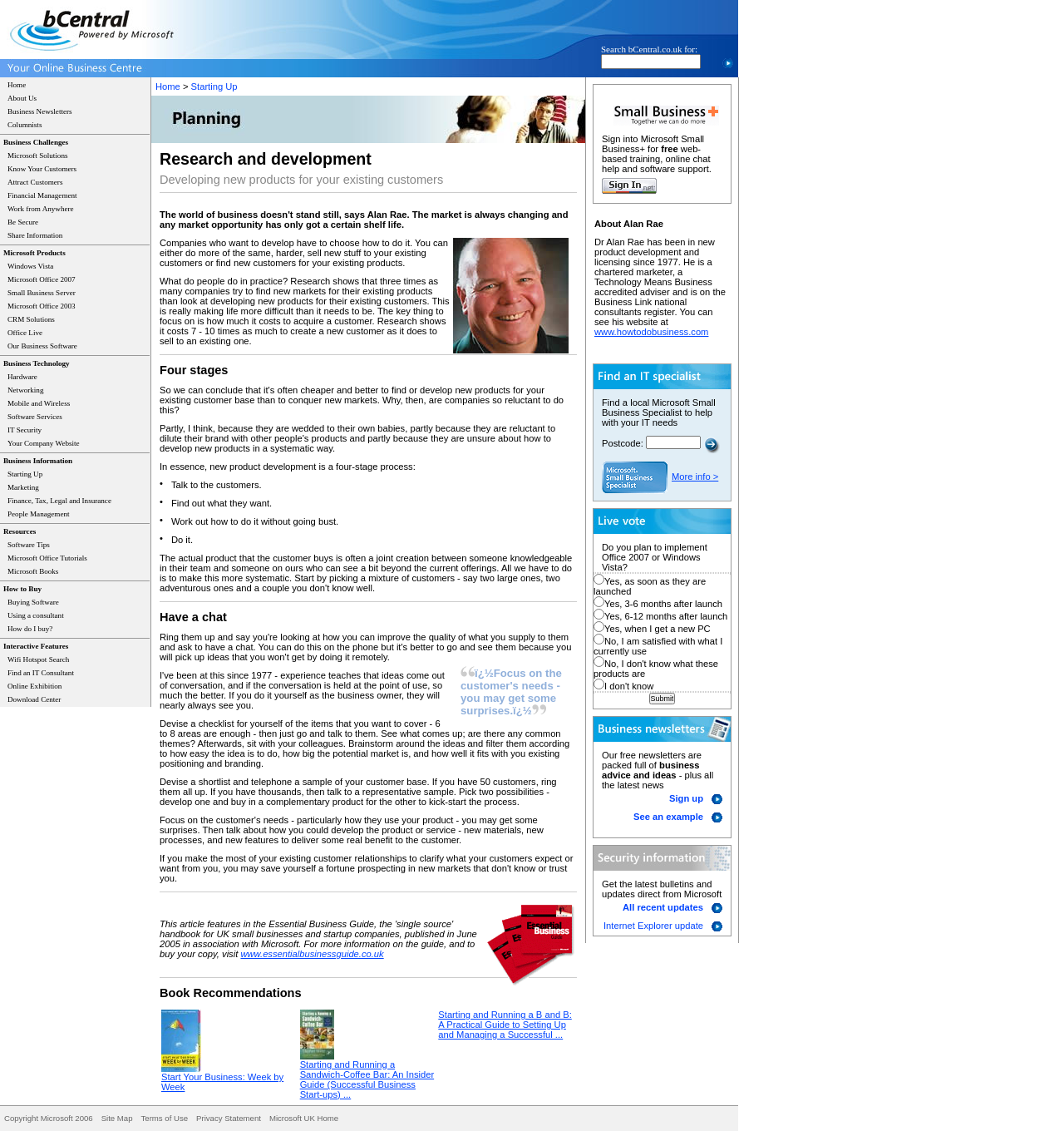Find the bounding box coordinates of the area that needs to be clicked in order to achieve the following instruction: "view Alan Rae's profile". The coordinates should be specified as four float numbers between 0 and 1, i.e., [left, top, right, bottom].

[0.426, 0.21, 0.534, 0.312]